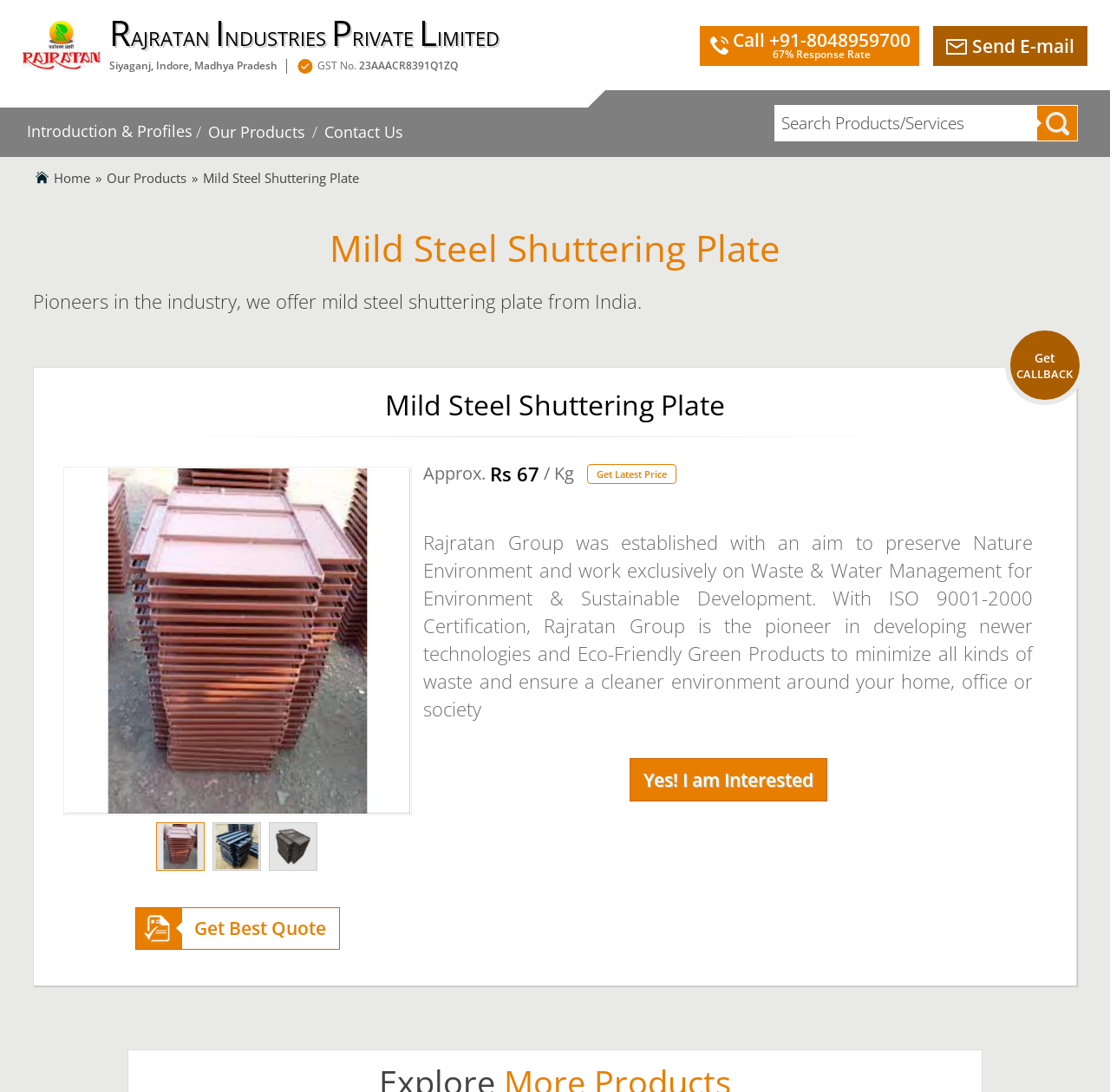Please locate the bounding box coordinates for the element that should be clicked to achieve the following instruction: "Click on the company name". Ensure the coordinates are given as four float numbers between 0 and 1, i.e., [left, top, right, bottom].

[0.02, 0.006, 0.09, 0.077]